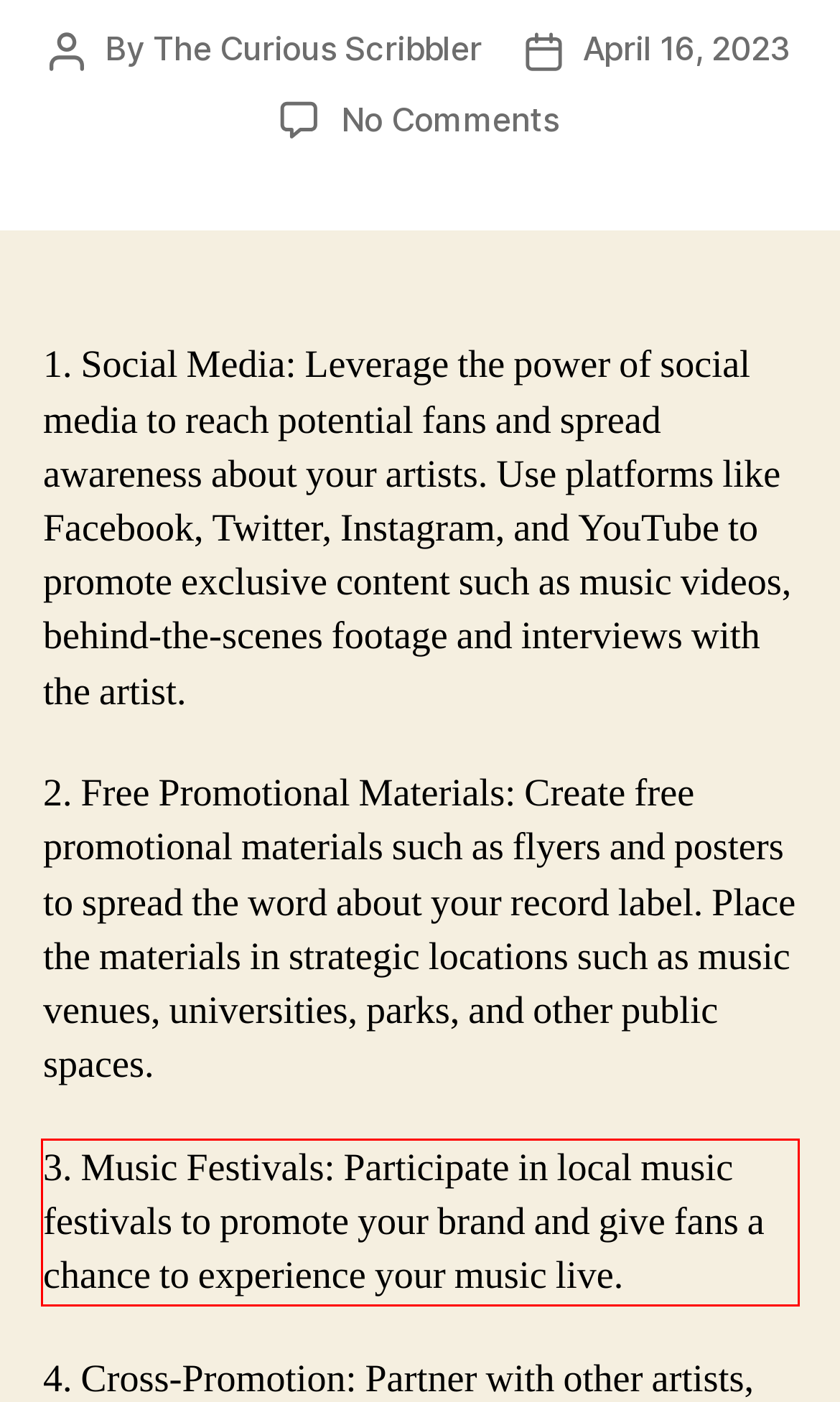Given a webpage screenshot, locate the red bounding box and extract the text content found inside it.

3. Music Festivals: Participate in local music festivals to promote your brand and give fans a chance to experience your music live.